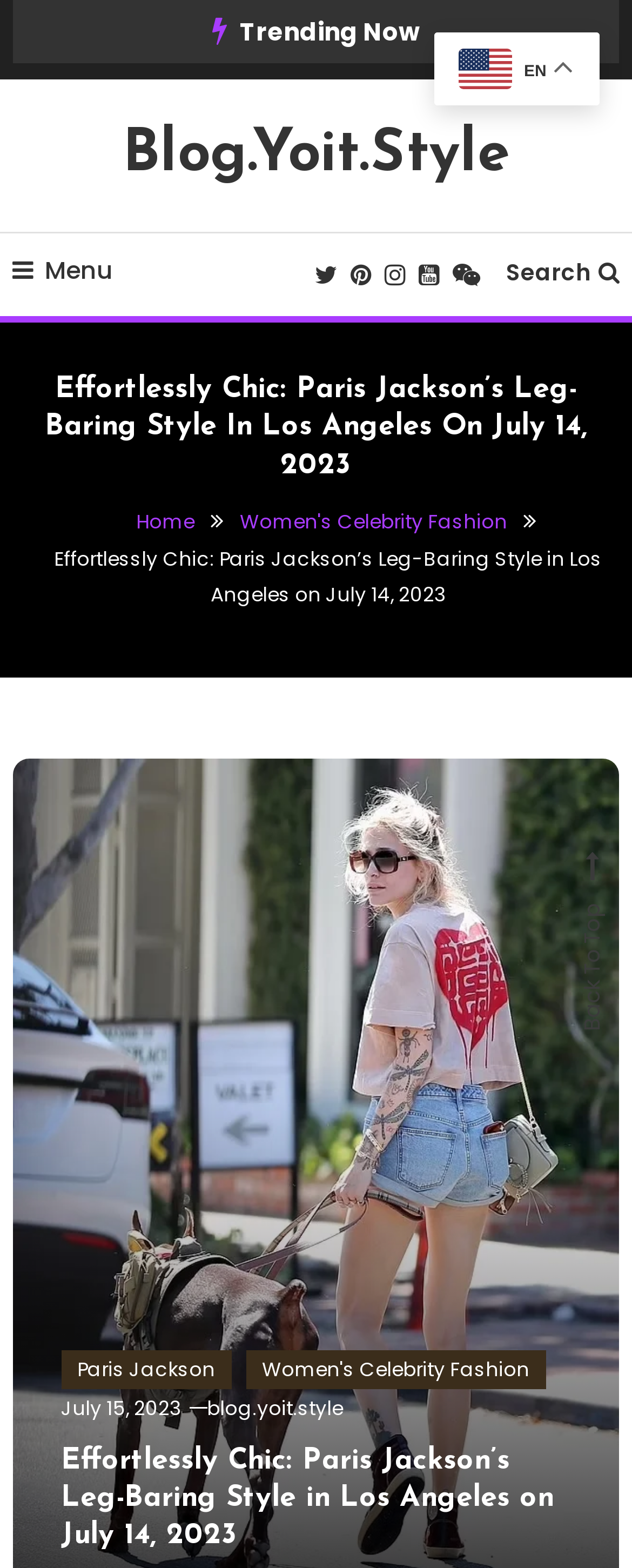Provide the text content of the webpage's main heading.

Effortlessly Chic: Paris Jackson’s Leg-Baring Style In Los Angeles On July 14, 2023